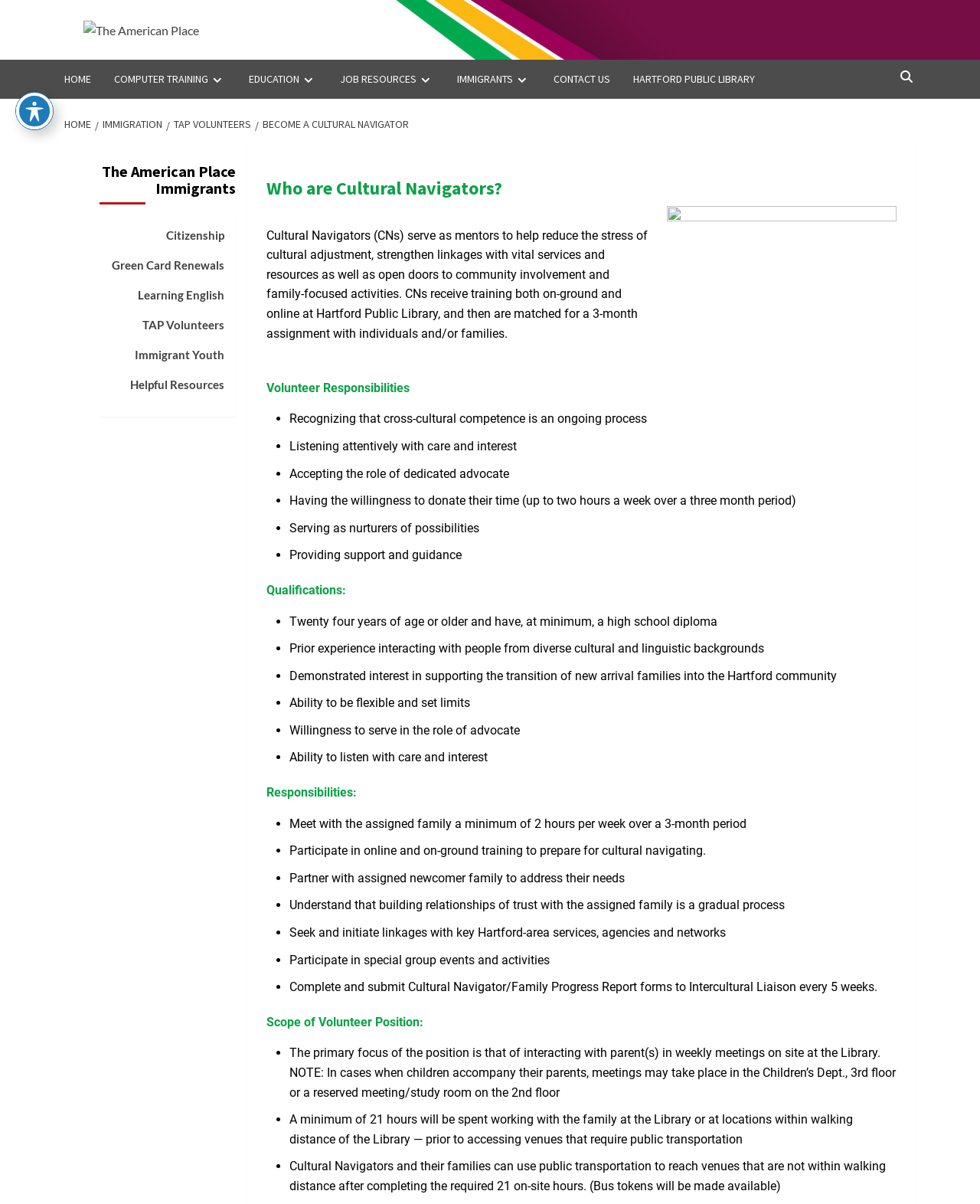Please respond to the question with a concise word or phrase:
What is the primary focus of the Cultural Navigator position?

Interacting with parents